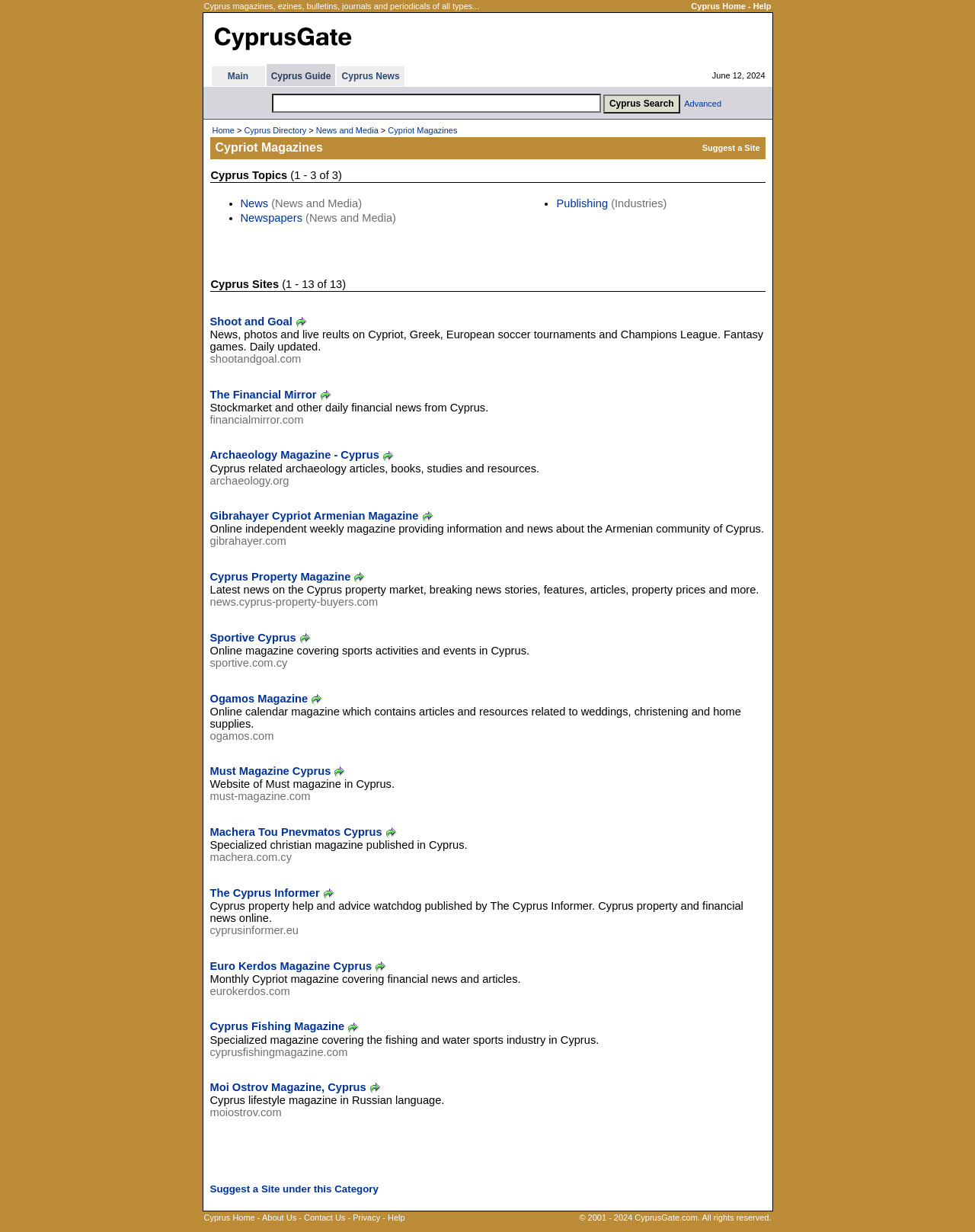Please mark the bounding box coordinates of the area that should be clicked to carry out the instruction: "Click on Cyprus Home".

[0.709, 0.001, 0.765, 0.009]